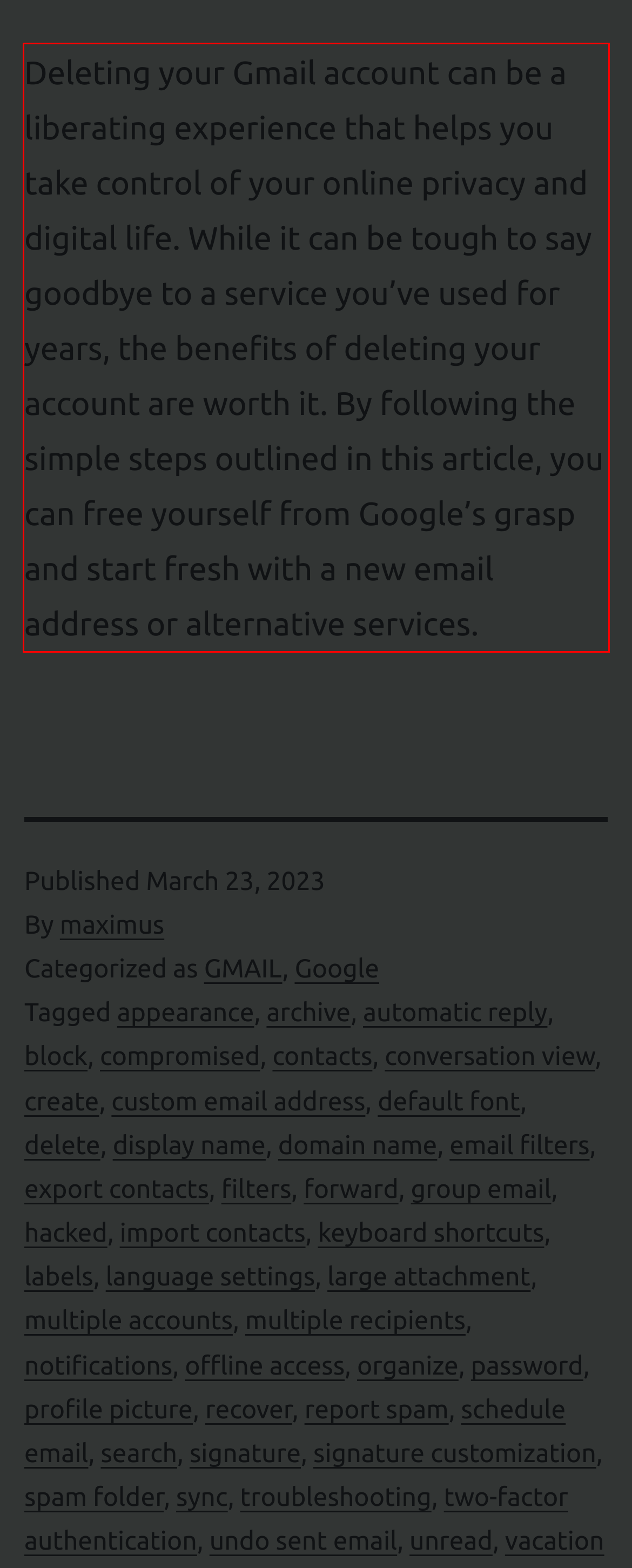Locate the red bounding box in the provided webpage screenshot and use OCR to determine the text content inside it.

Deleting your Gmail account can be a liberating experience that helps you take control of your online privacy and digital life. While it can be tough to say goodbye to a service you’ve used for years, the benefits of deleting your account are worth it. By following the simple steps outlined in this article, you can free yourself from Google’s grasp and start fresh with a new email address or alternative services.